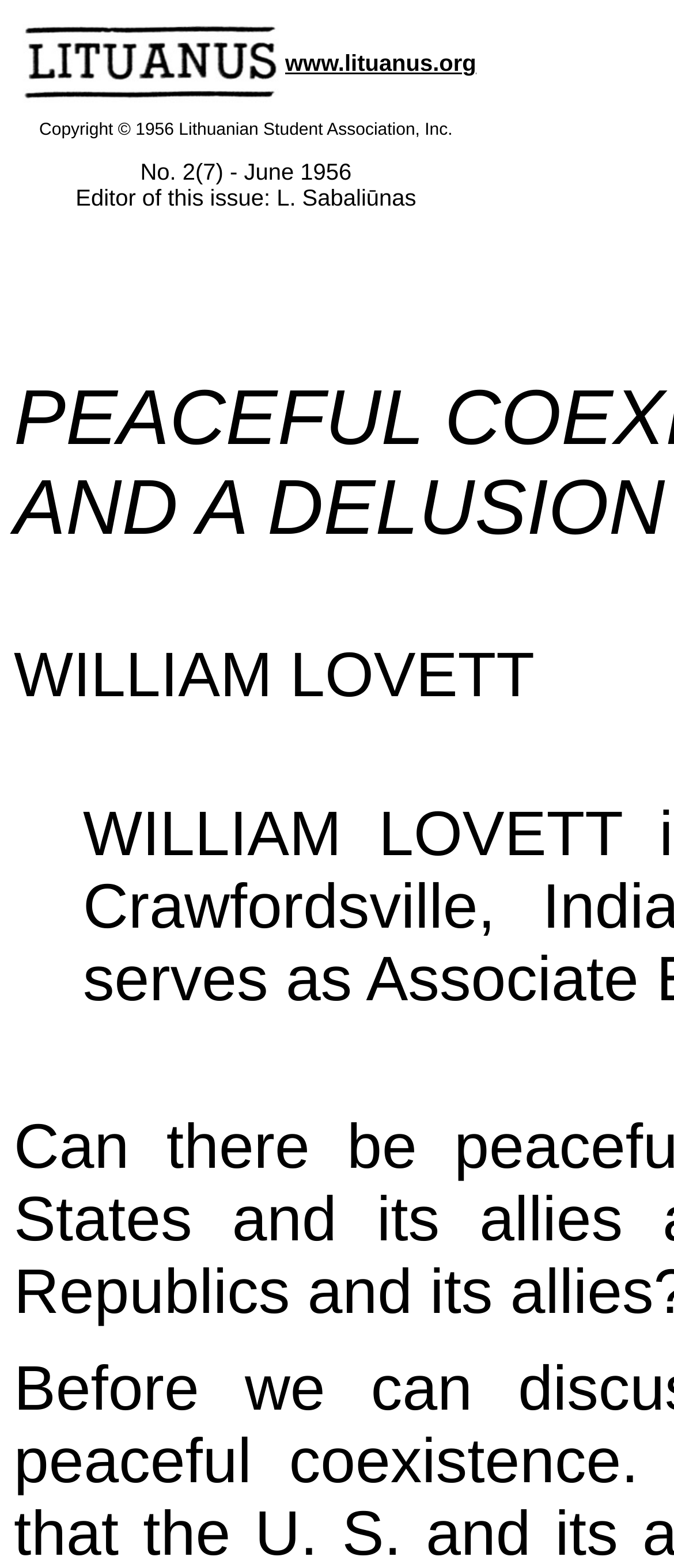What is the position of the text 'WILLIAM LOVETT'?
Please craft a detailed and exhaustive response to the question.

I found the answer by looking at the bounding box coordinates of the text 'WILLIAM LOVETT', which are [0.021, 0.408, 0.793, 0.453]. The y-coordinate of the top of the bounding box is 0.408, which is roughly in the middle of the page.